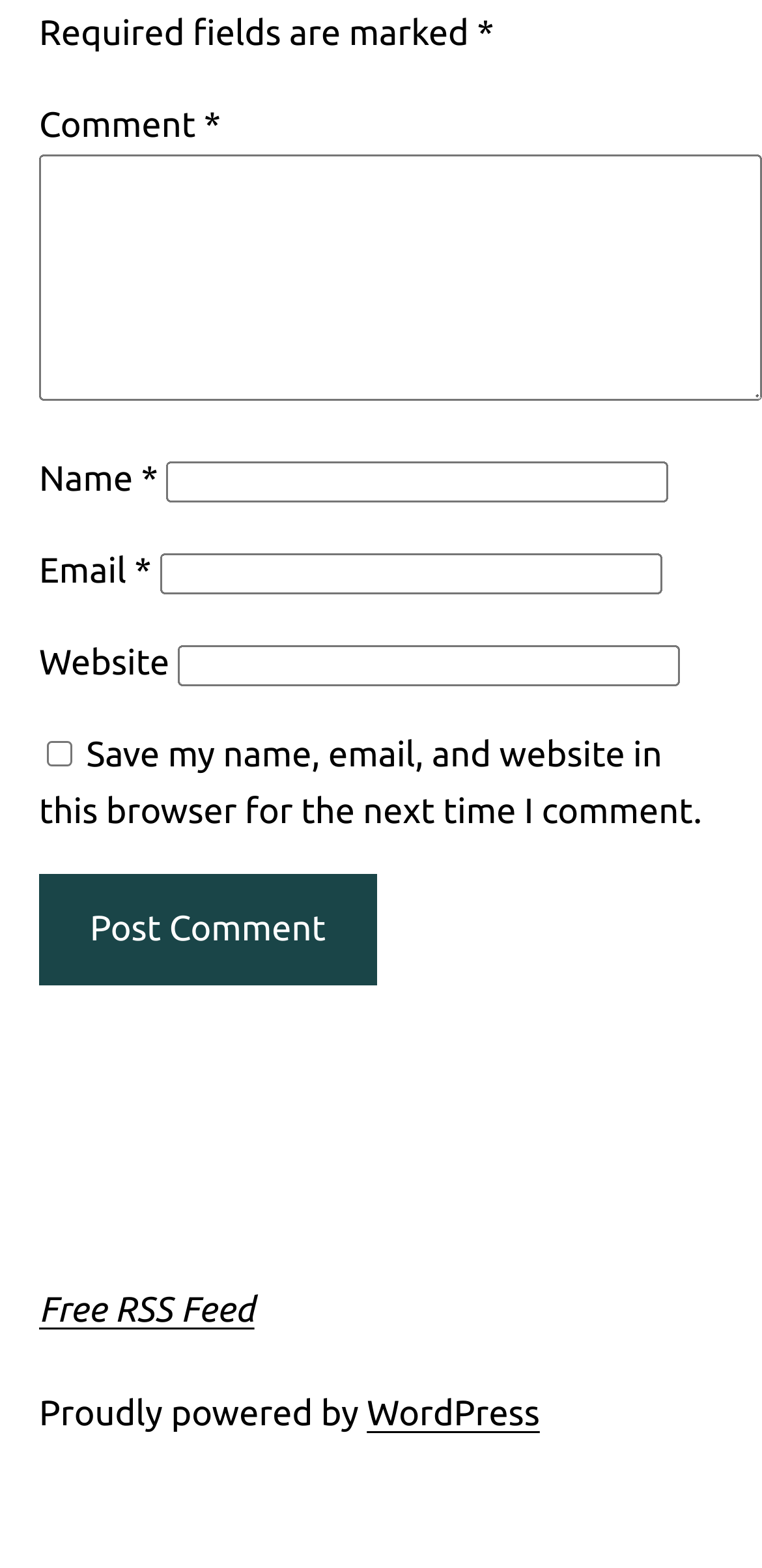Using the elements shown in the image, answer the question comprehensively: How many links are there at the bottom of the page?

I looked at the UI elements at the bottom of the page and found two links, labeled as 'Free RSS Feed' and 'WordPress'.